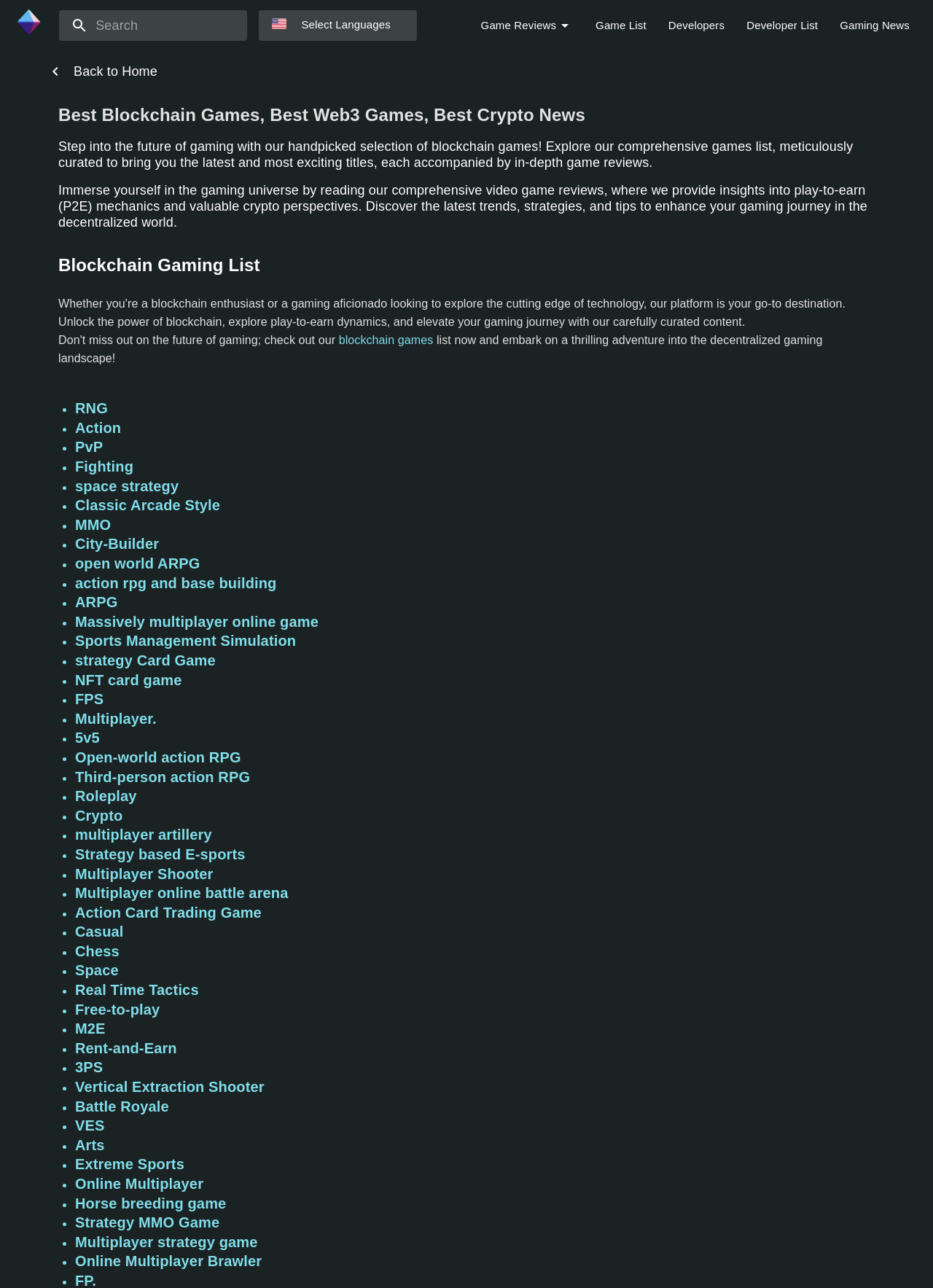Locate the bounding box of the UI element described by: "Vertical Extraction Shooter" in the given webpage screenshot.

[0.08, 0.836, 0.935, 0.852]